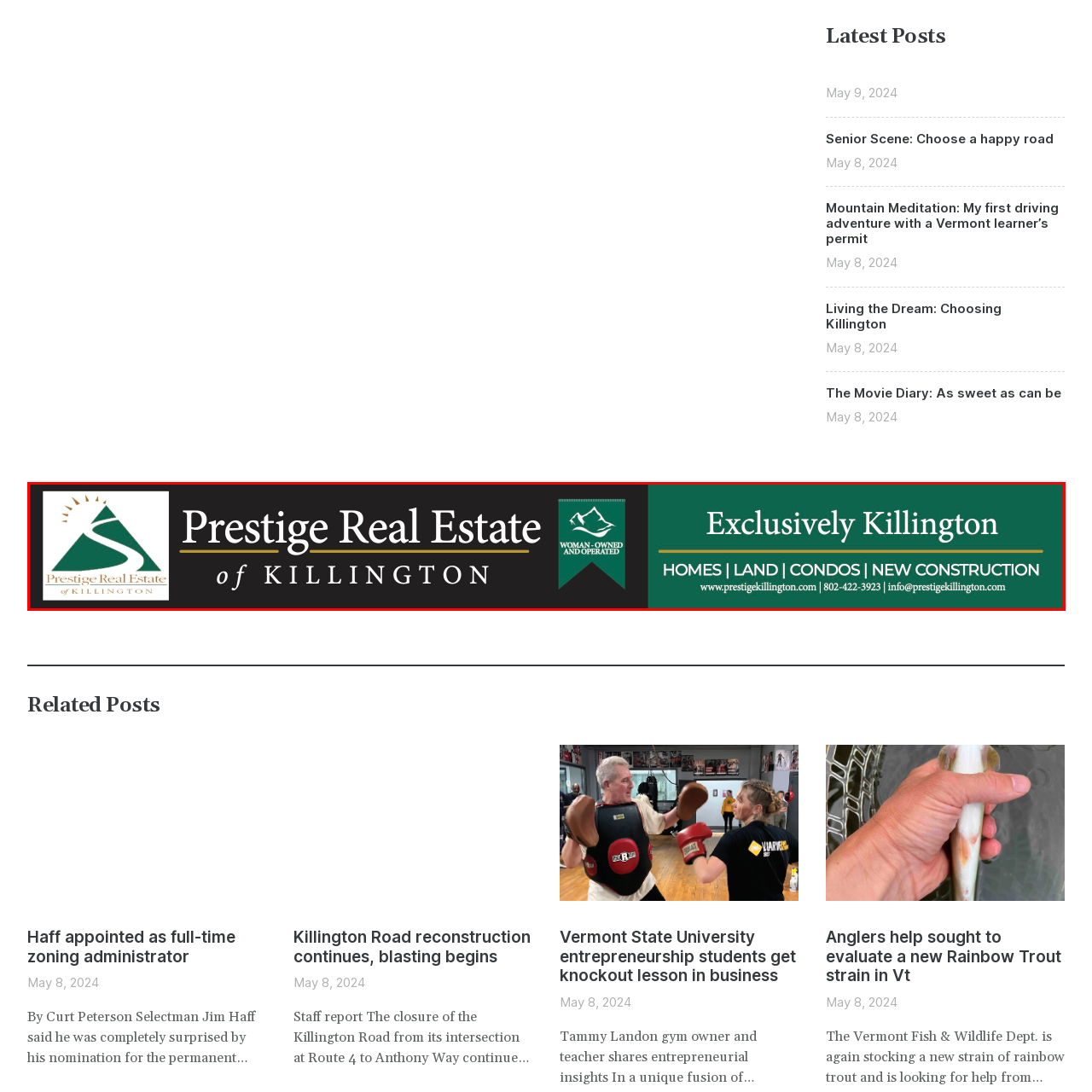Examine the content inside the red bounding box and offer a comprehensive answer to the following question using the details from the image: What is the focus of the real estate company?

The focus of the real estate company can be found in the green banner on the right side of the image, which proclaims 'Exclusively Killington', indicating that the company specializes in real estate specific to the Killington area.